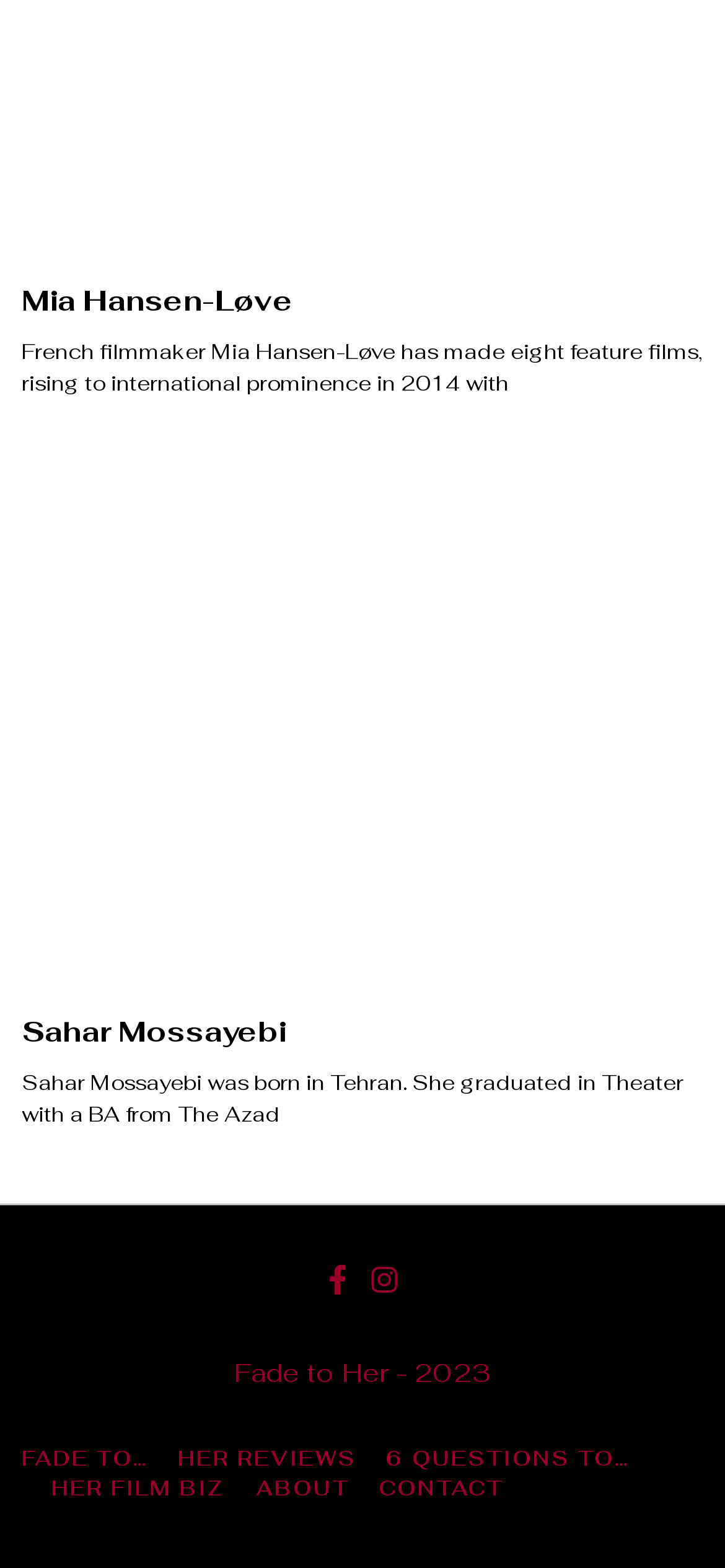Provide the bounding box coordinates of the HTML element described as: "CONTACT". The bounding box coordinates should be four float numbers between 0 and 1, i.e., [left, top, right, bottom].

[0.522, 0.94, 0.694, 0.959]